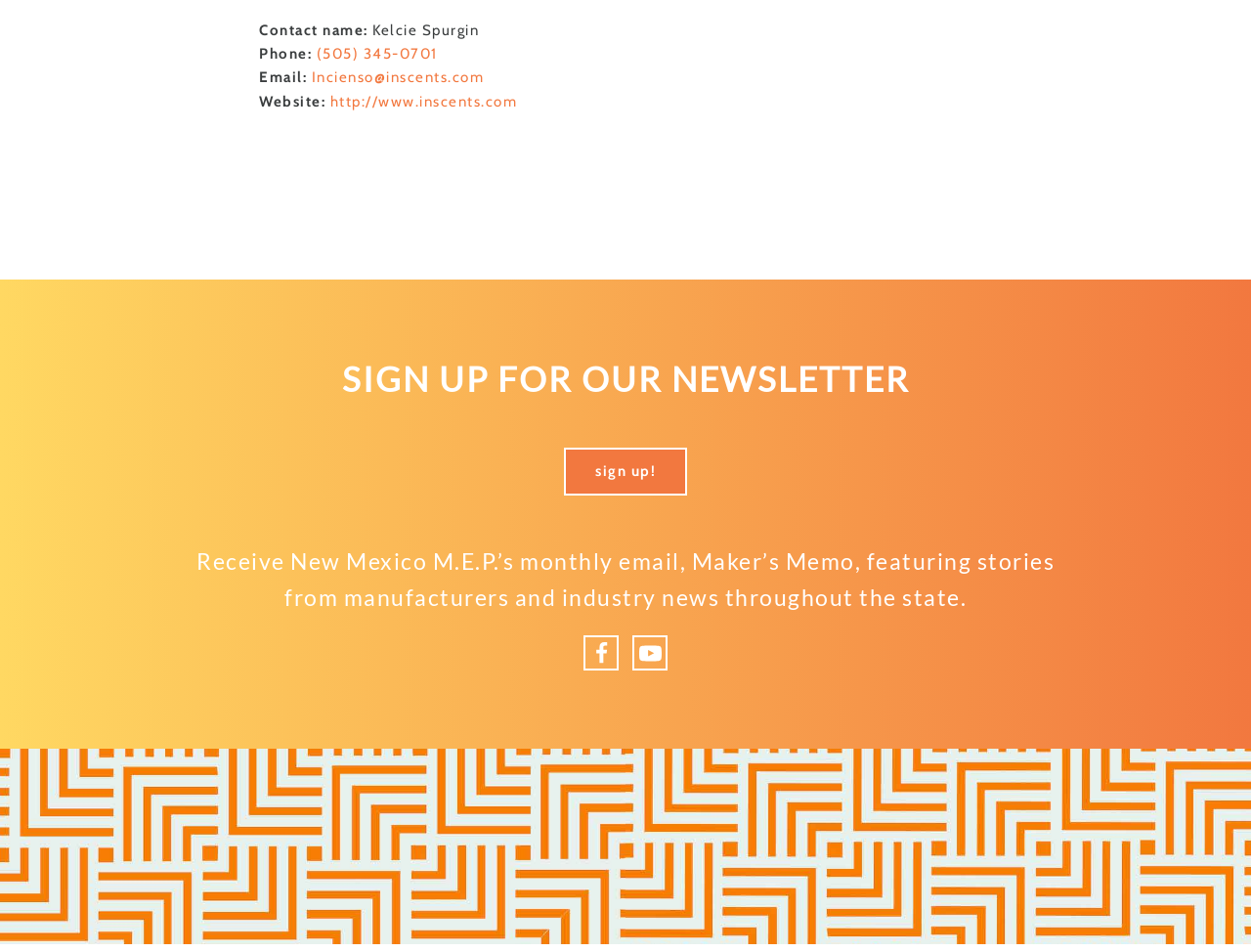What is the purpose of the newsletter?
Please provide a detailed answer to the question.

The purpose of the newsletter is inferred from the static text element 'Receive New Mexico M.E.P.’s monthly email, Maker’s Memo, featuring stories from manufacturers and industry news throughout the state.' which is located below the heading 'SIGN UP FOR OUR NEWSLETTER'.